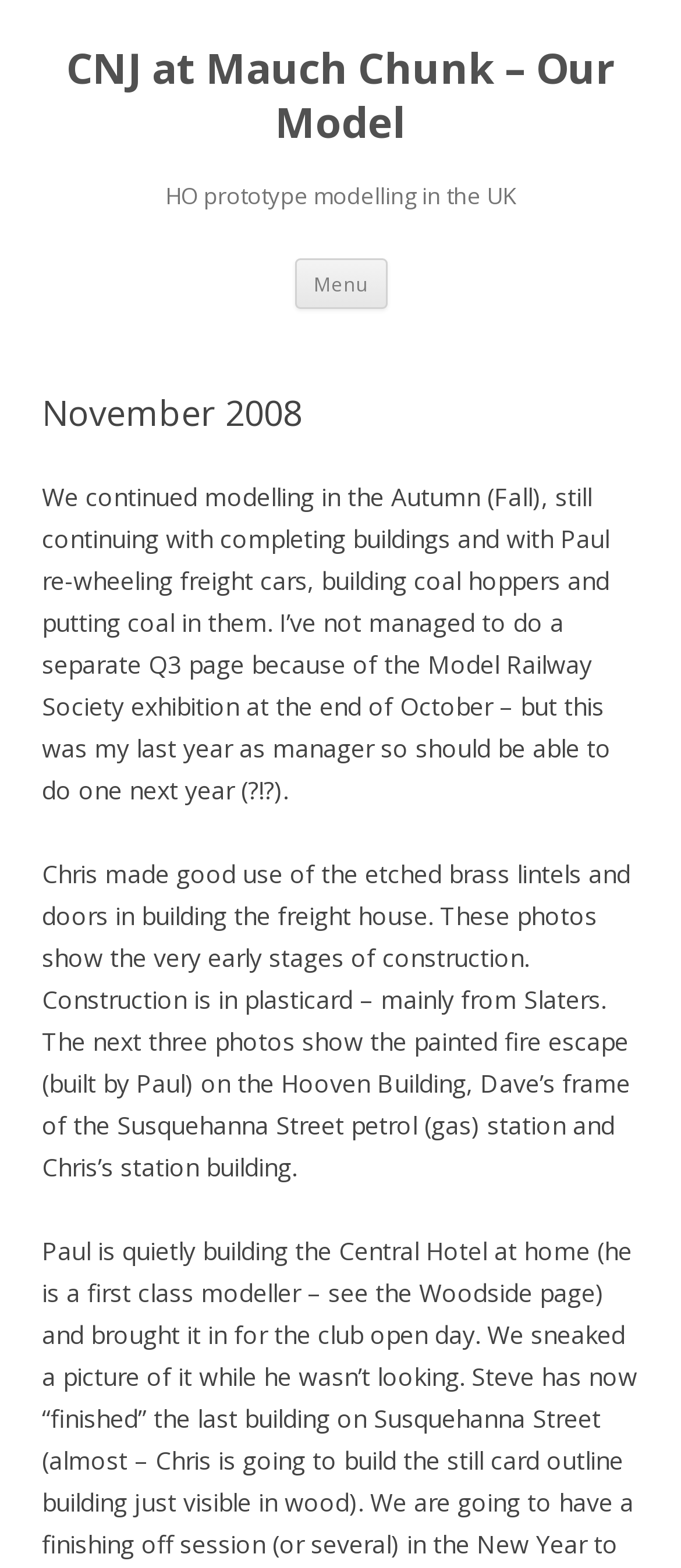What material is used for building the freight house?
Give a detailed response to the question by analyzing the screenshot.

According to the text, Chris used plasticard, mainly from Slaters, to build the freight house.